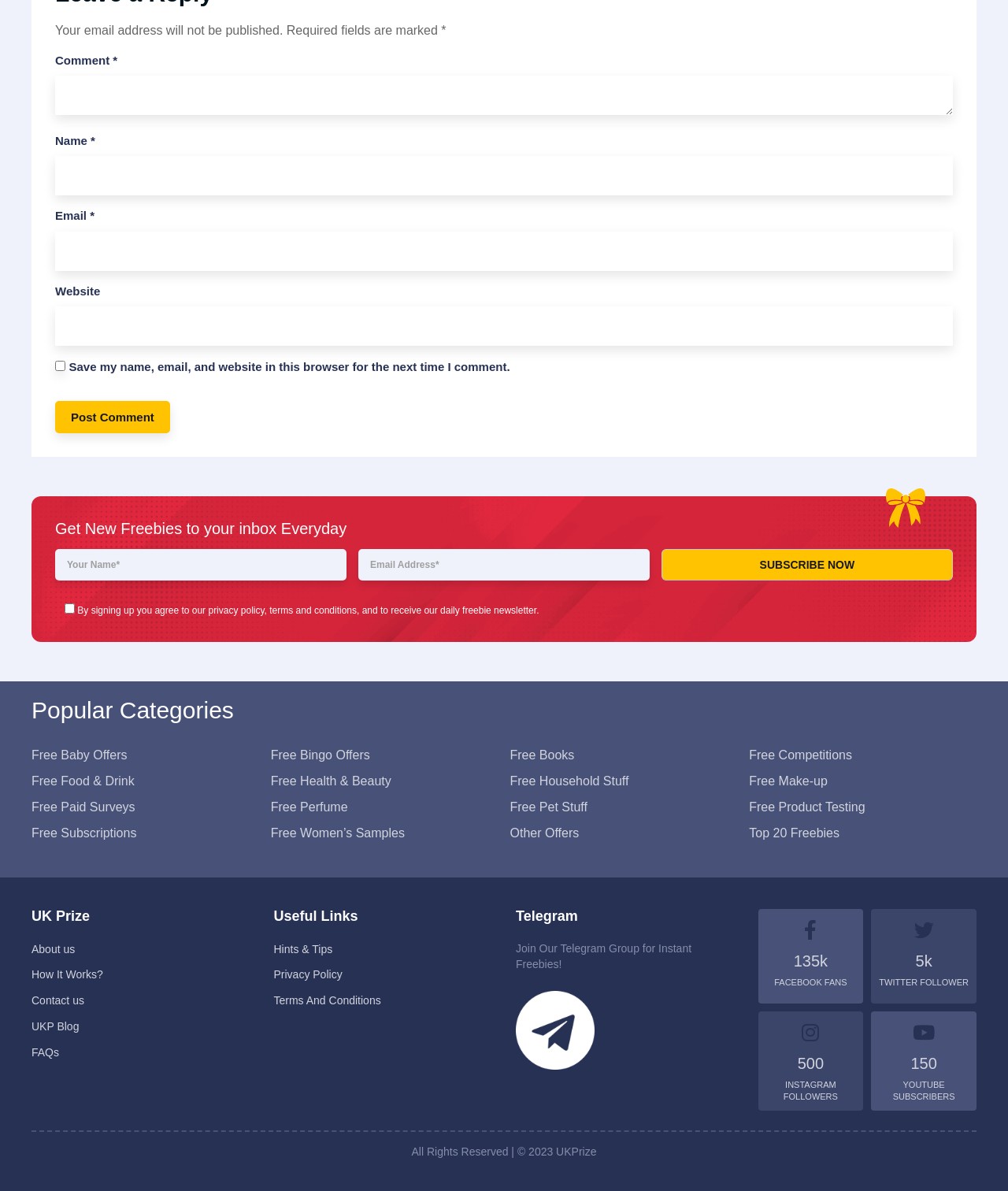Could you specify the bounding box coordinates for the clickable section to complete the following instruction: "Enter your comment"?

[0.055, 0.064, 0.945, 0.097]